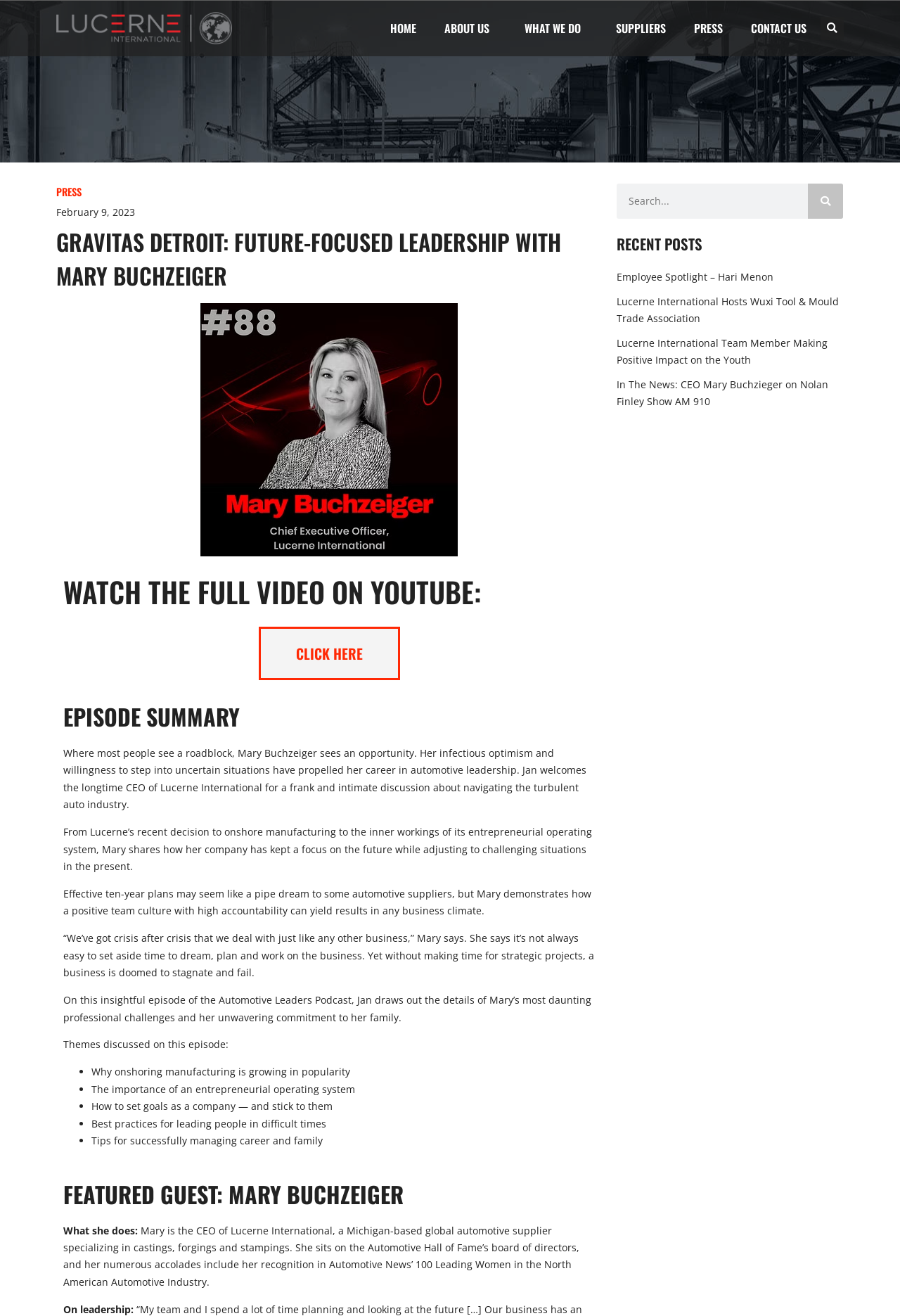What is the name of the CEO of Lucerne International?
Could you please answer the question thoroughly and with as much detail as possible?

I found the answer by looking at the heading 'FEATURED GUEST: MARY BUCHZEIGER' and the text 'Mary is the CEO of Lucerne International...' which describes her role.